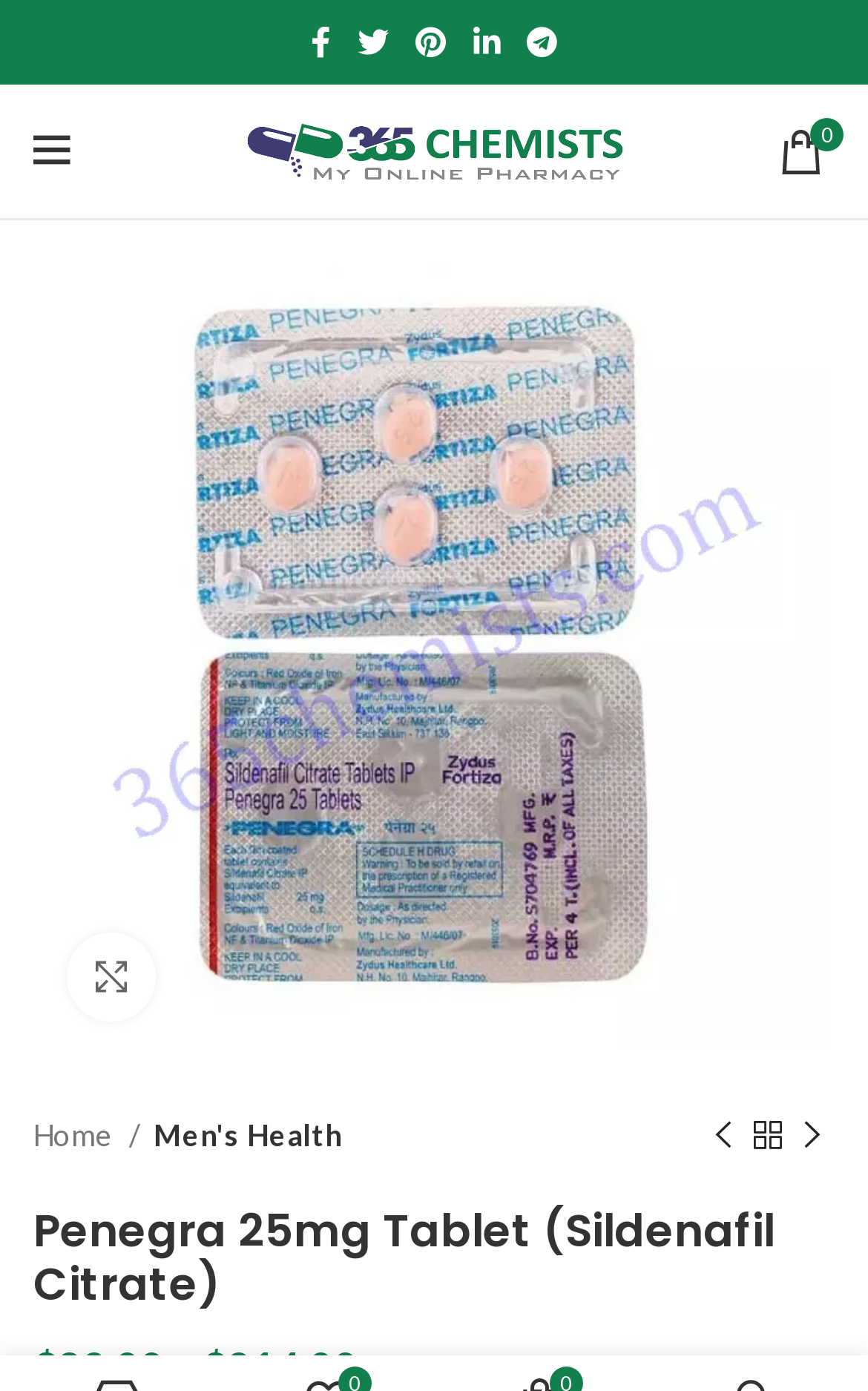Can you extract the headline from the webpage for me?

Penegra 25mg Tablet (Sildenafil Citrate)